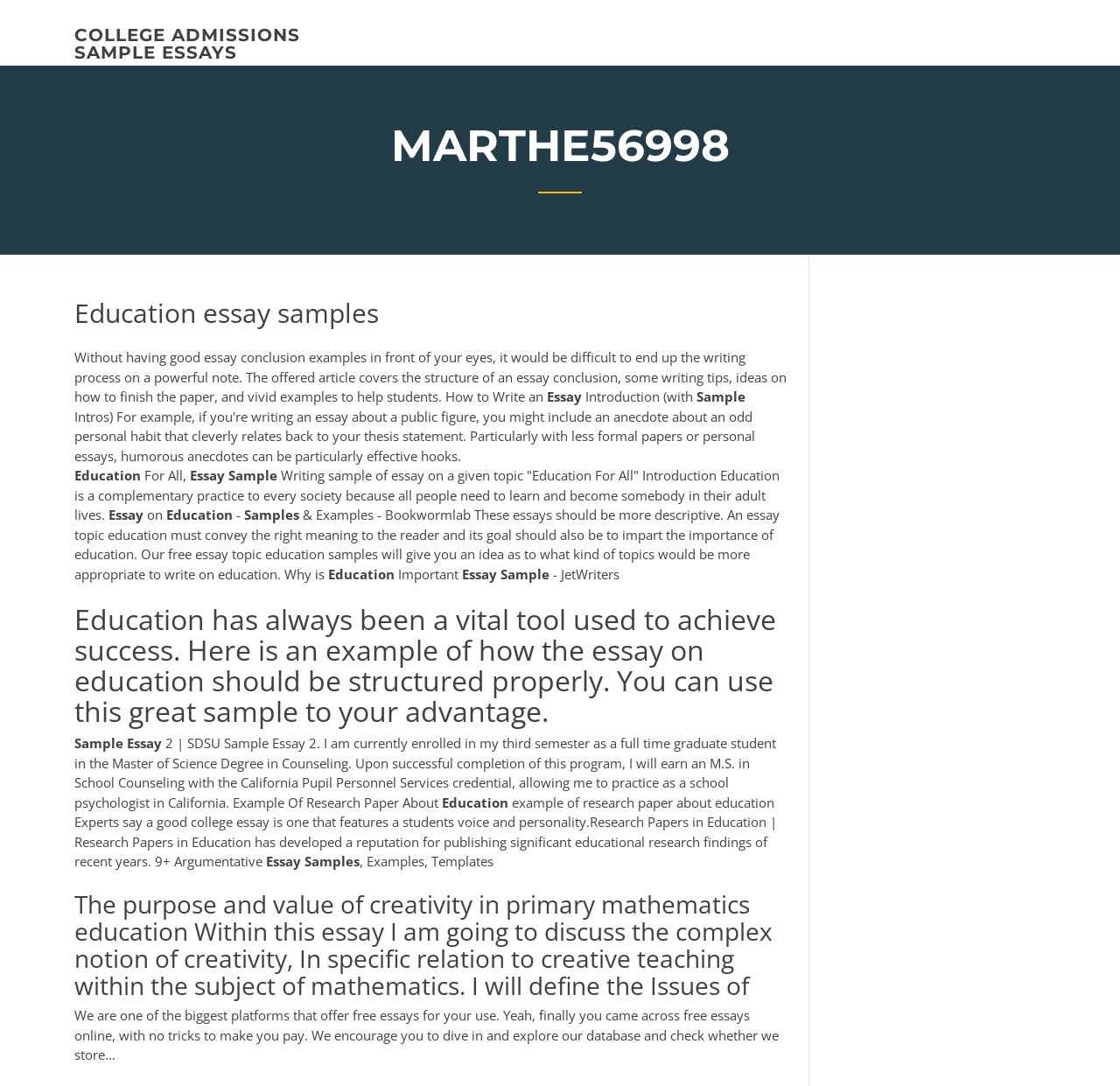Using the webpage screenshot and the element description college admissions sample essays, determine the bounding box coordinates. Specify the coordinates in the format (top-left x, top-left y, bottom-right x, bottom-right y) with values ranging from 0 to 1.

[0.066, 0.023, 0.268, 0.058]